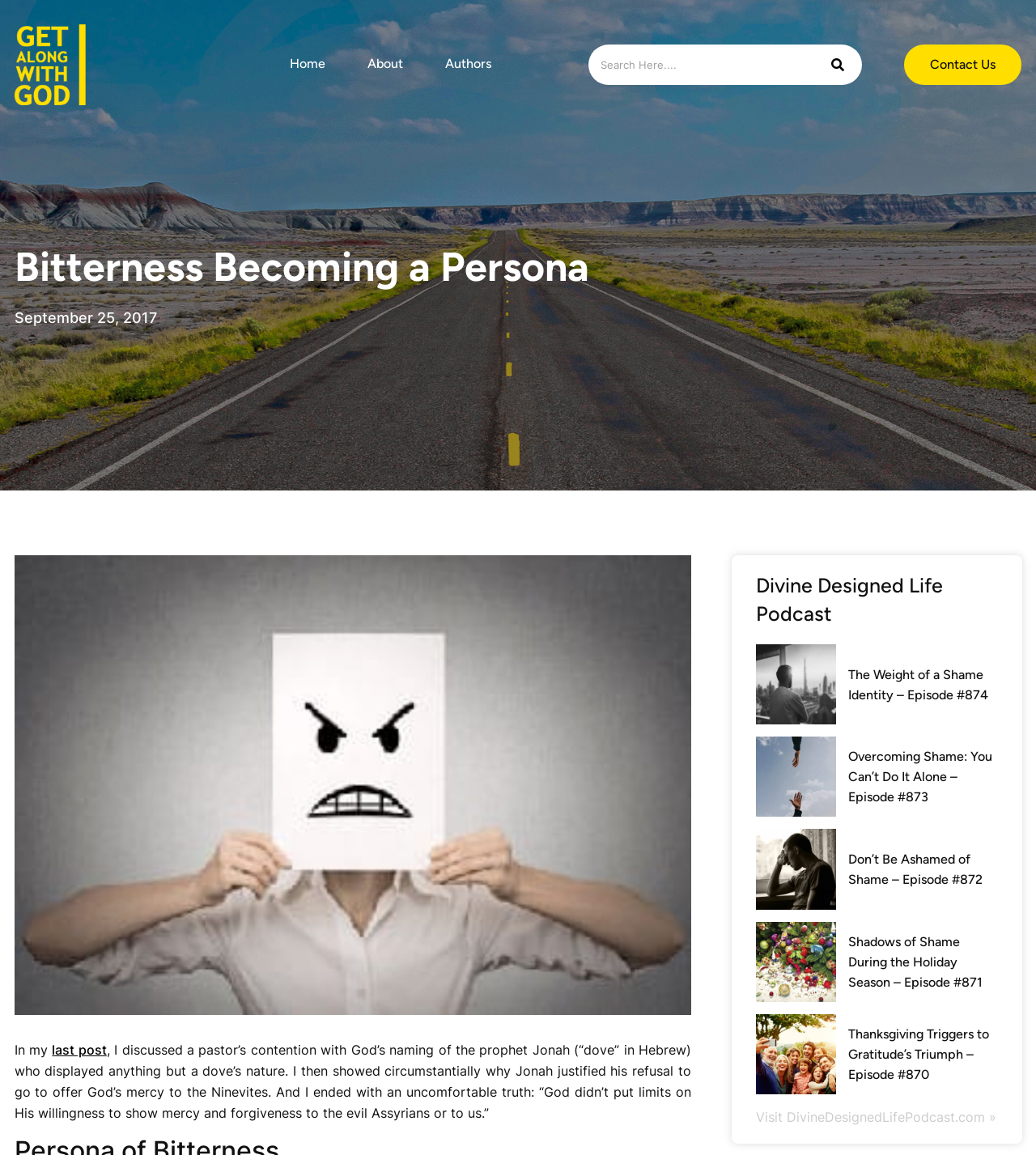Identify the bounding box coordinates of the element to click to follow this instruction: 'Read the article 'Bitterness Becoming a Persona''. Ensure the coordinates are four float values between 0 and 1, provided as [left, top, right, bottom].

[0.014, 0.21, 0.986, 0.252]